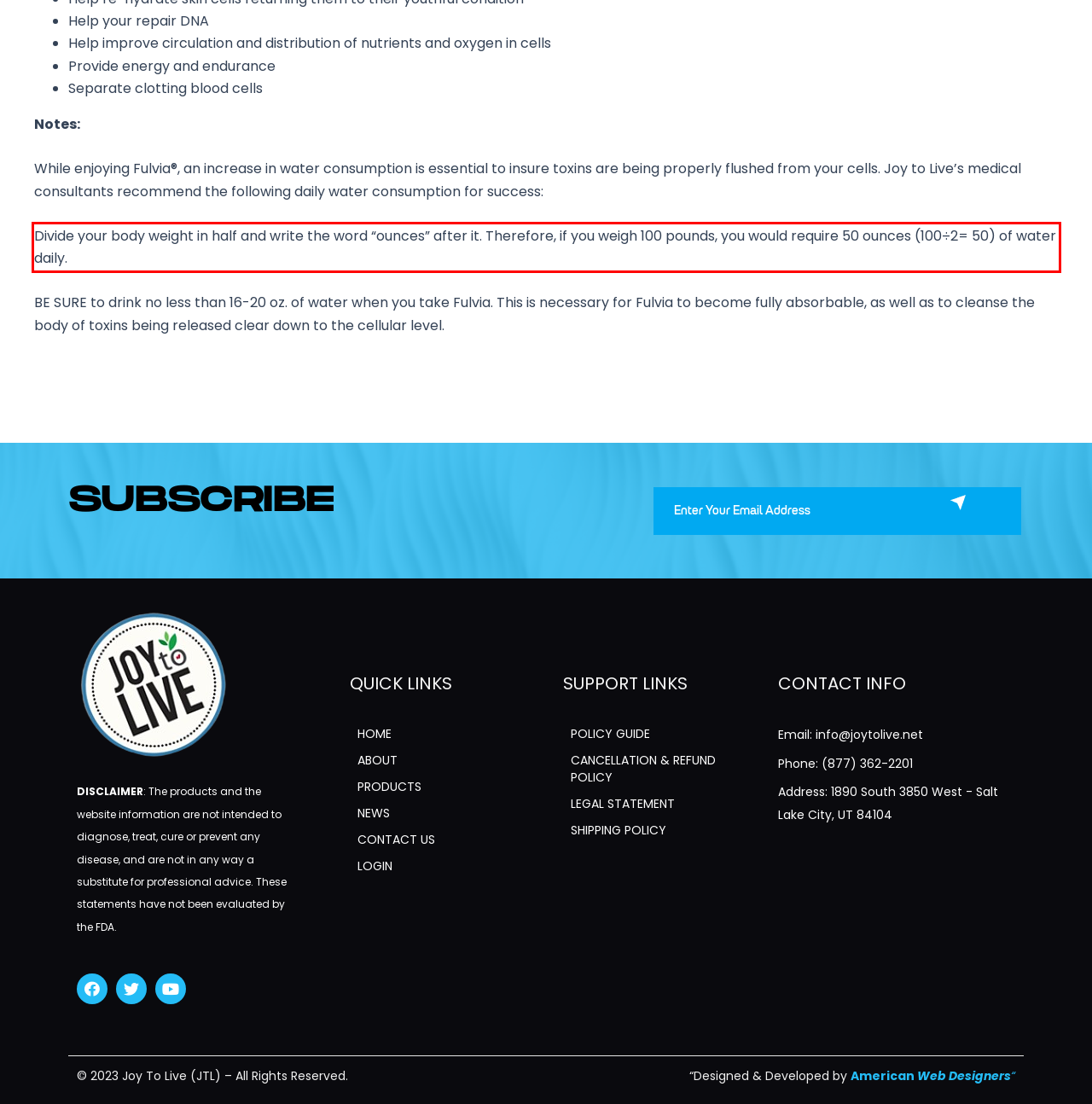Analyze the screenshot of a webpage where a red rectangle is bounding a UI element. Extract and generate the text content within this red bounding box.

Divide your body weight in half and write the word “ounces” after it. Therefore, if you weigh 100 pounds, you would require 50 ounces (100÷2= 50) of water daily.